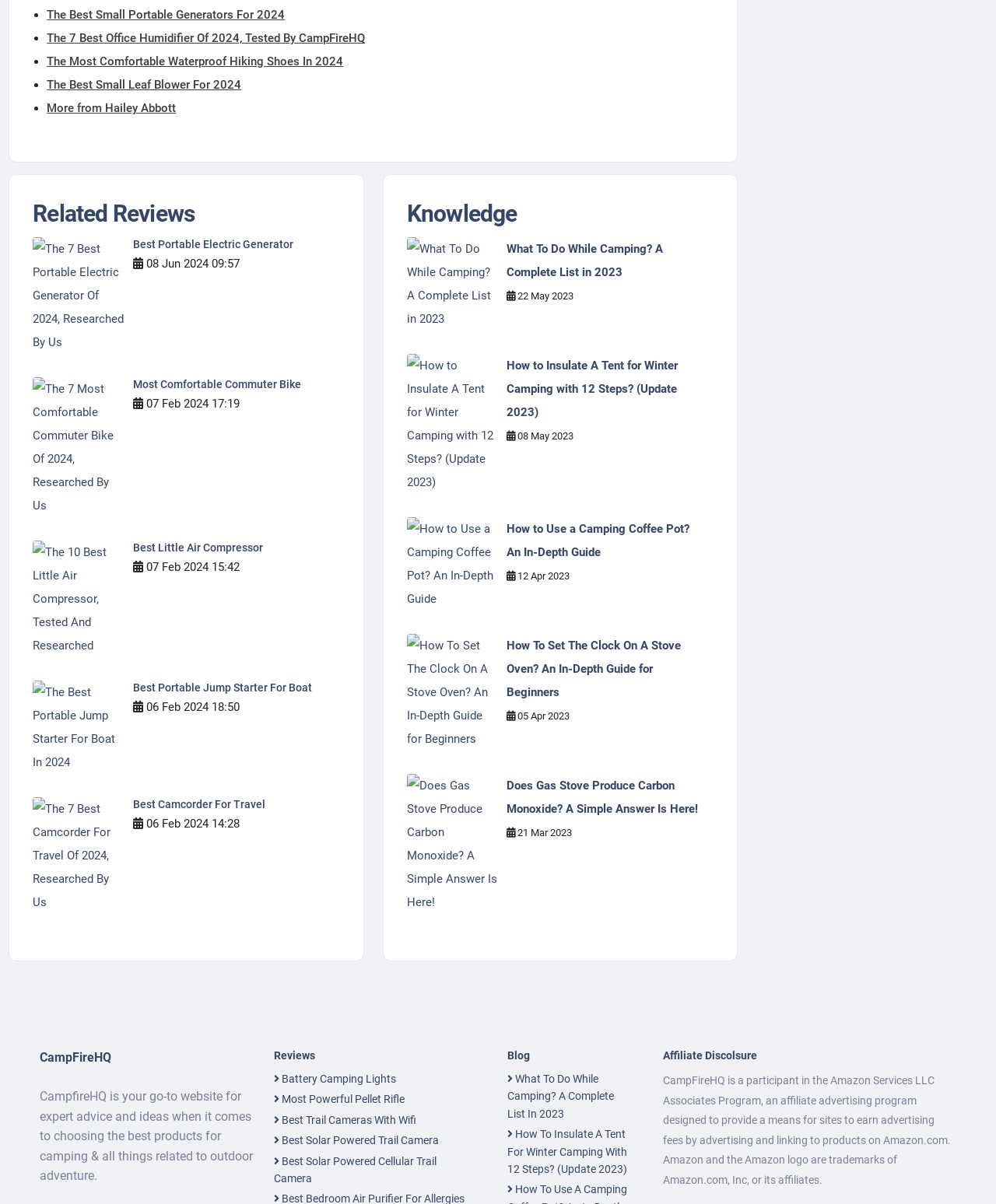Determine the bounding box coordinates for the element that should be clicked to follow this instruction: "Click on the link 'The Best Small Portable Generators For 2024'". The coordinates should be given as four float numbers between 0 and 1, in the format [left, top, right, bottom].

[0.047, 0.007, 0.286, 0.018]